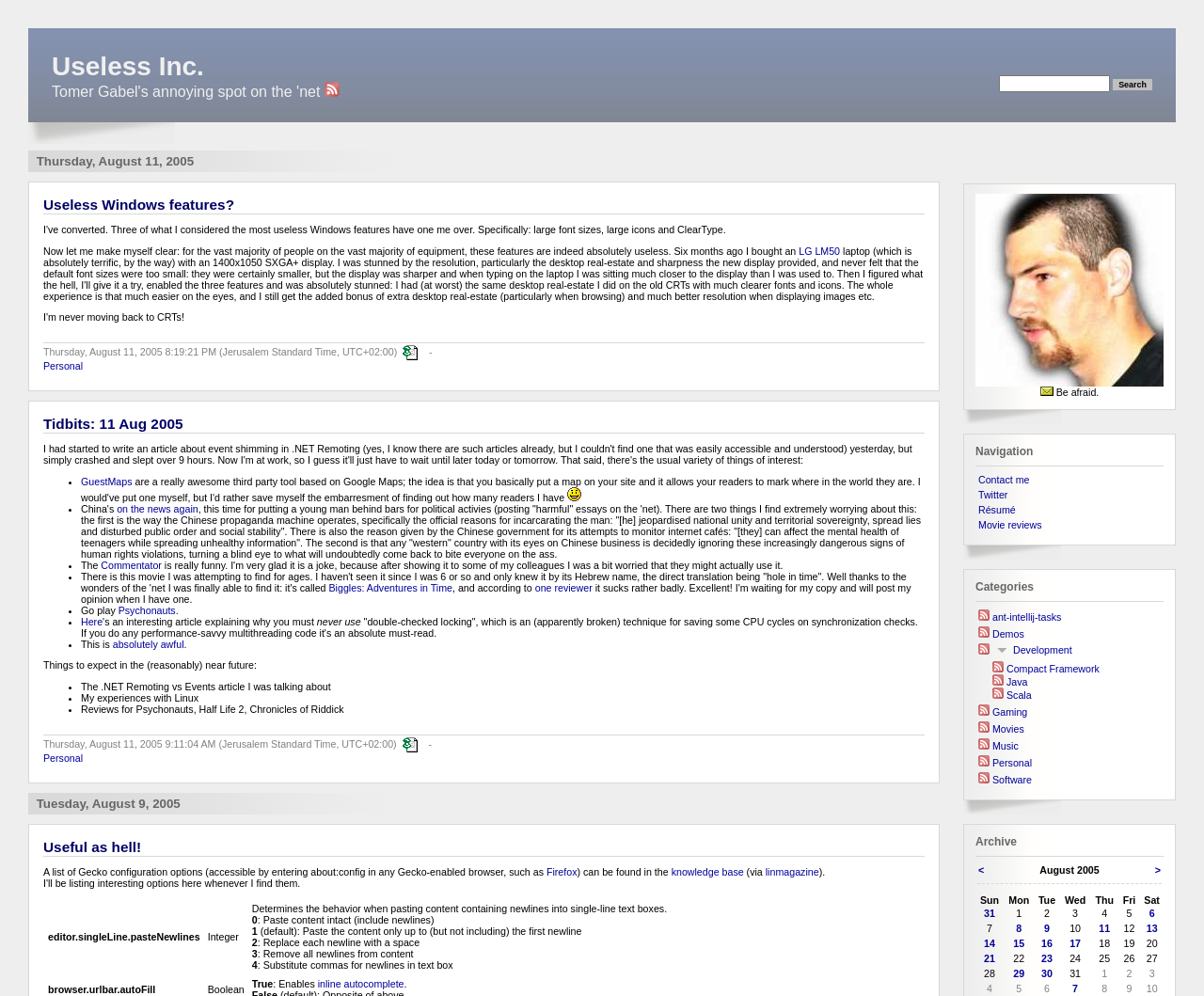Identify the bounding box coordinates of the section to be clicked to complete the task described by the following instruction: "Search". The coordinates should be four float numbers between 0 and 1, formatted as [left, top, right, bottom].

[0.924, 0.079, 0.957, 0.091]